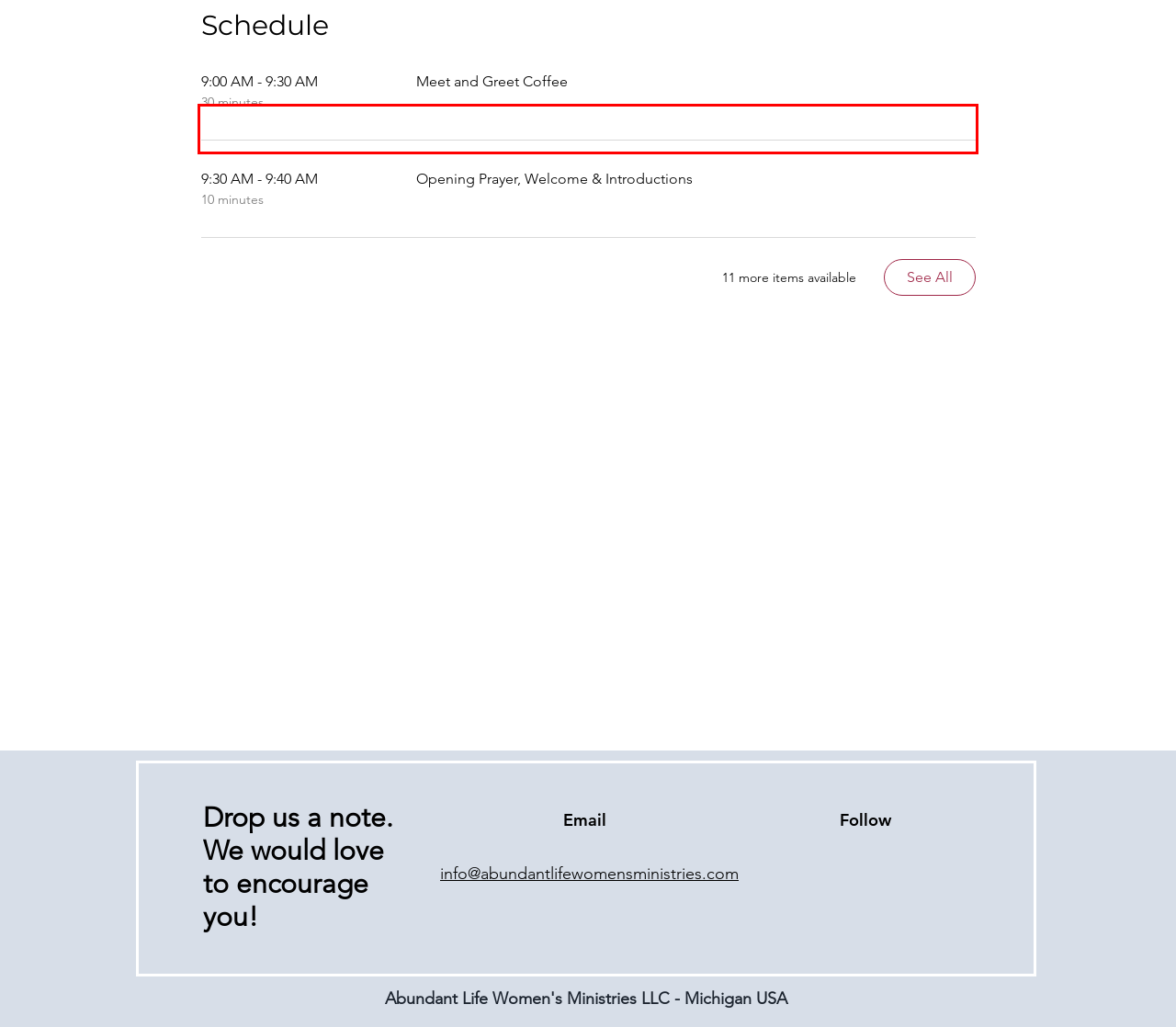Observe the screenshot of the webpage that includes a red rectangle bounding box. Conduct OCR on the content inside this red bounding box and generate the text.

There are a lot of voices out there telling you how to think and how to live but there is only One you need to listen to, Jesus and He is who our gathering is all about.